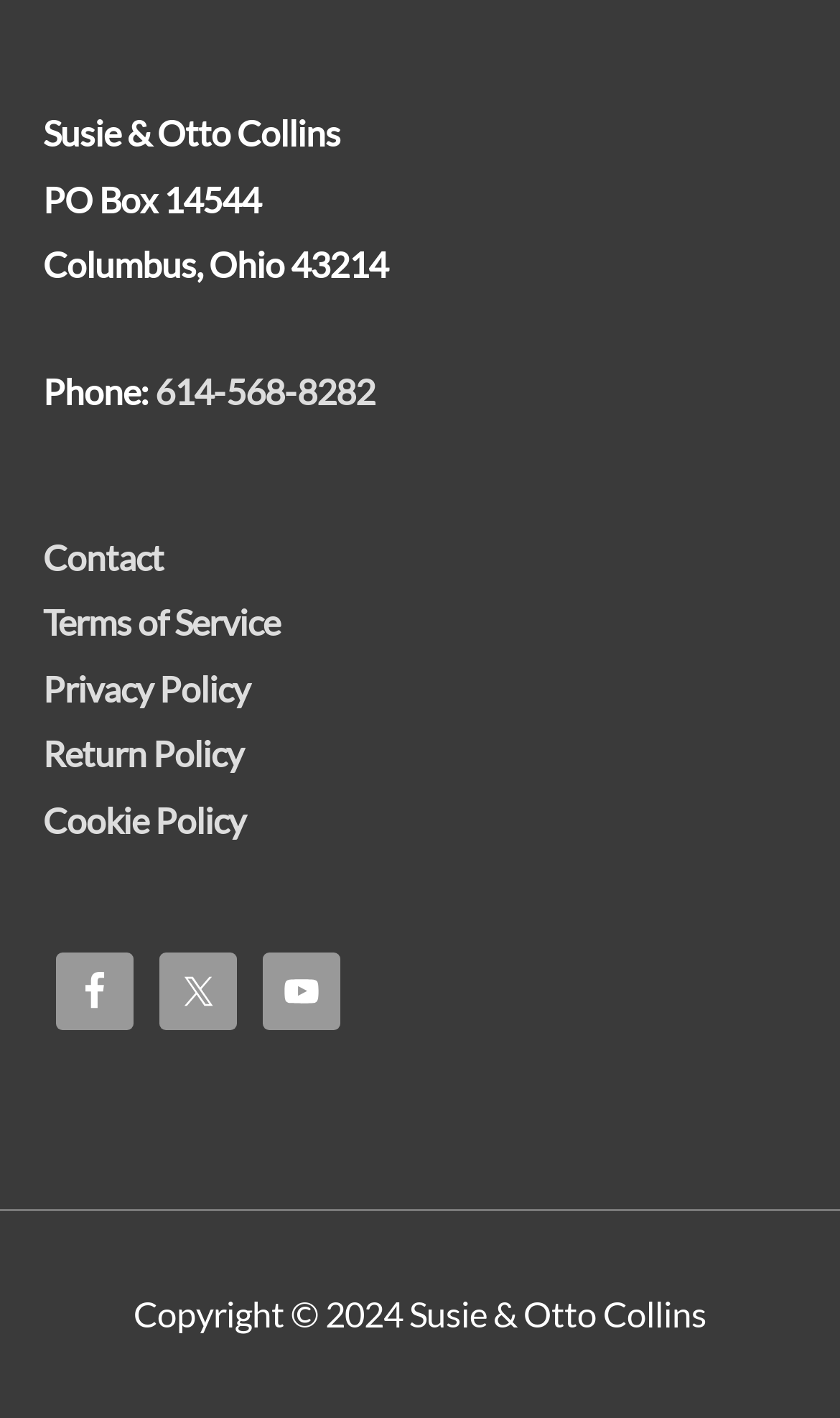Answer with a single word or phrase: 
What is the address?

PO Box 14544, Columbus, Ohio 43214